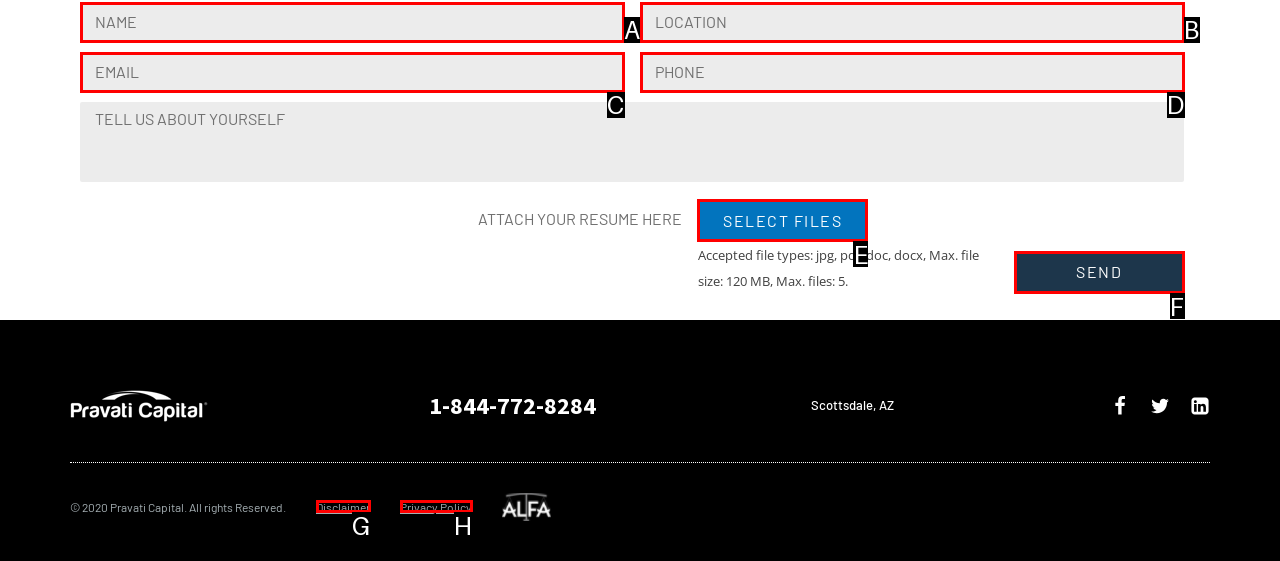Which UI element's letter should be clicked to achieve the task: Attach your resume
Provide the letter of the correct choice directly.

E